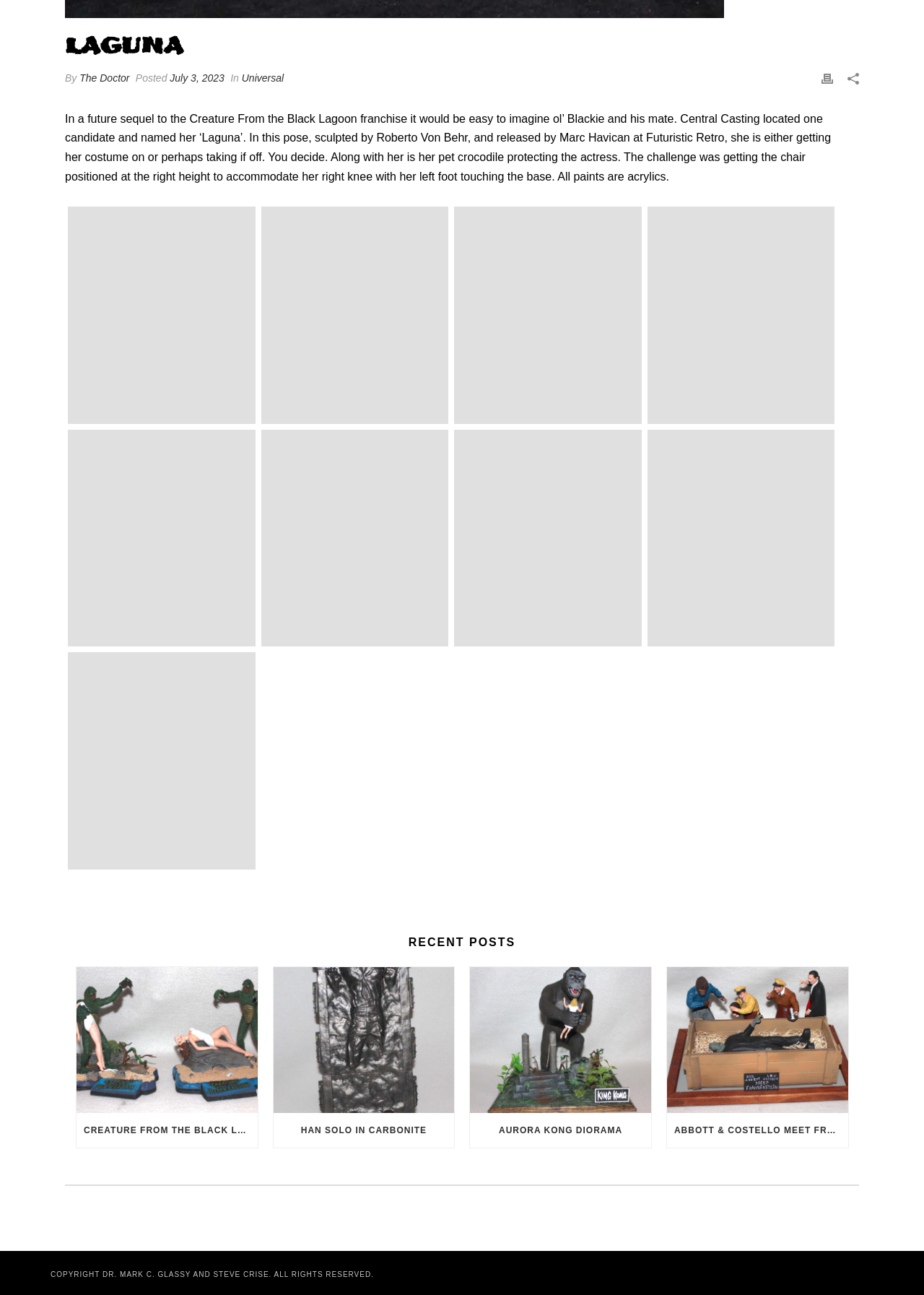What is Laguna doing in the sculpture?
Refer to the image and respond with a one-word or short-phrase answer.

Getting costume on or off